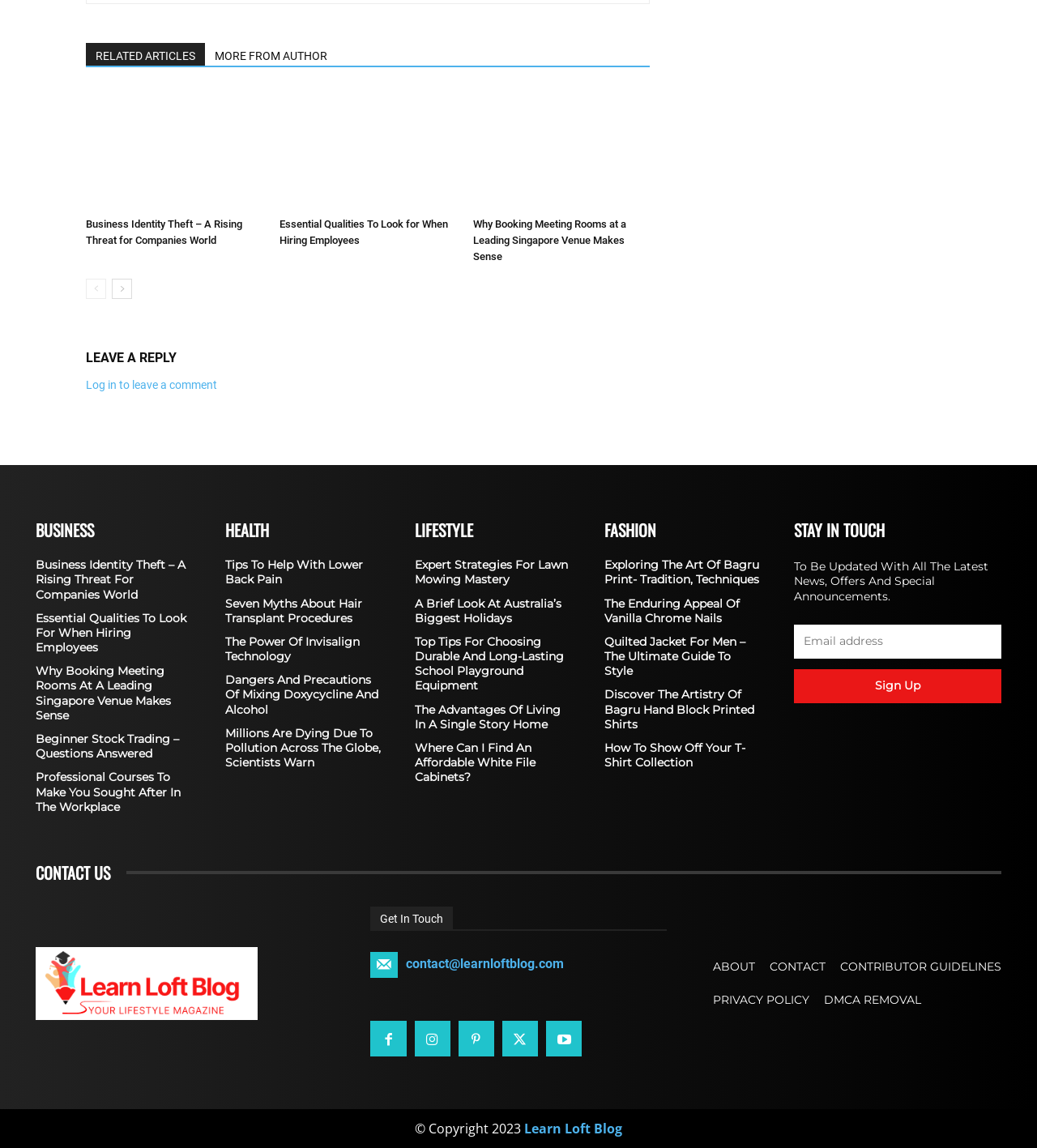Please identify the bounding box coordinates of the element on the webpage that should be clicked to follow this instruction: "Click on 'RELATED ARTICLES'". The bounding box coordinates should be given as four float numbers between 0 and 1, formatted as [left, top, right, bottom].

[0.083, 0.038, 0.198, 0.057]